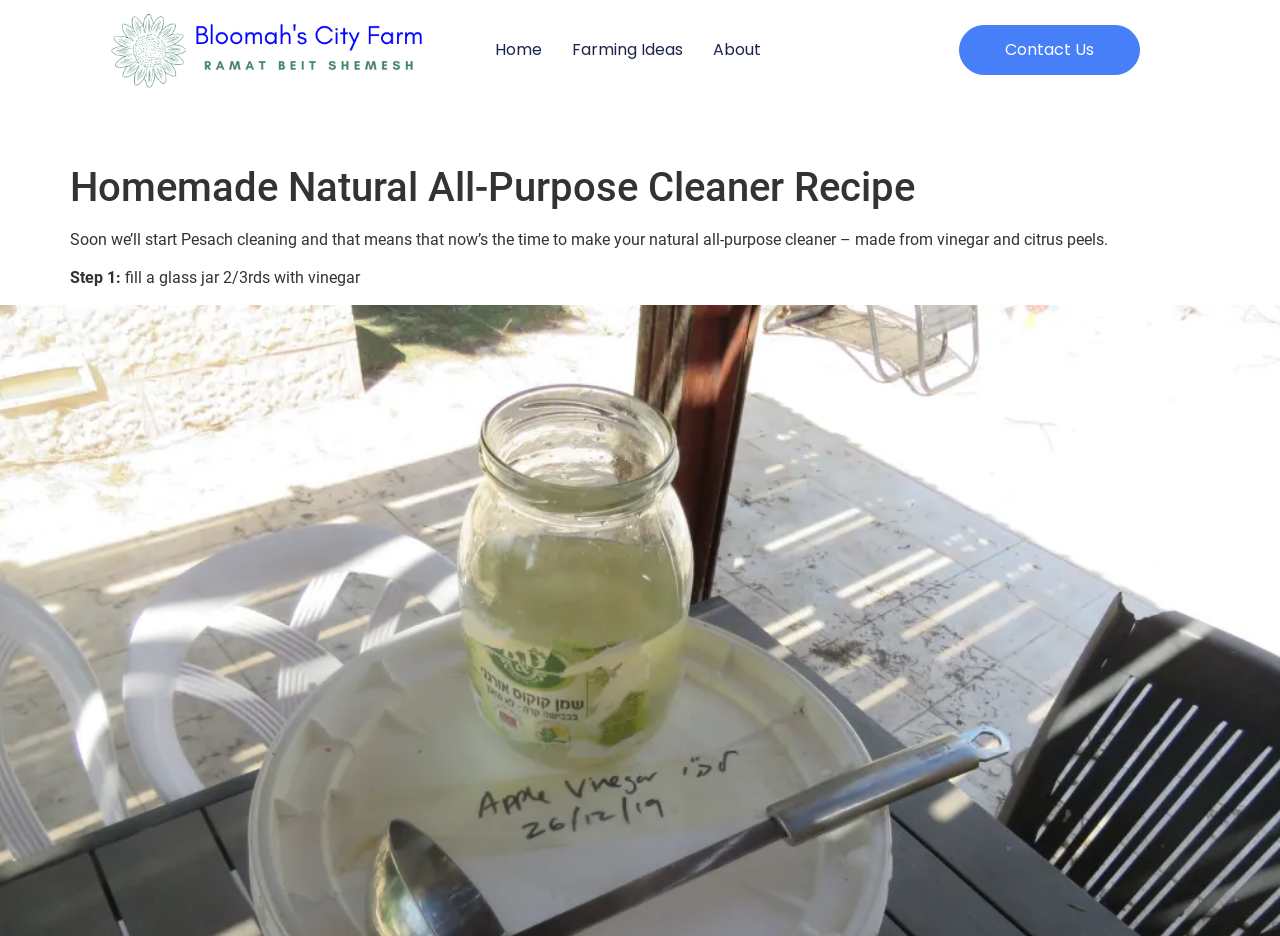What is the main ingredient in the cleaner?
Please answer the question with as much detail and depth as you can.

I found the answer by analyzing the static text elements. The text 'fill a glass jar 2/3rds with vinegar' suggests that vinegar is a main ingredient in the cleaner.